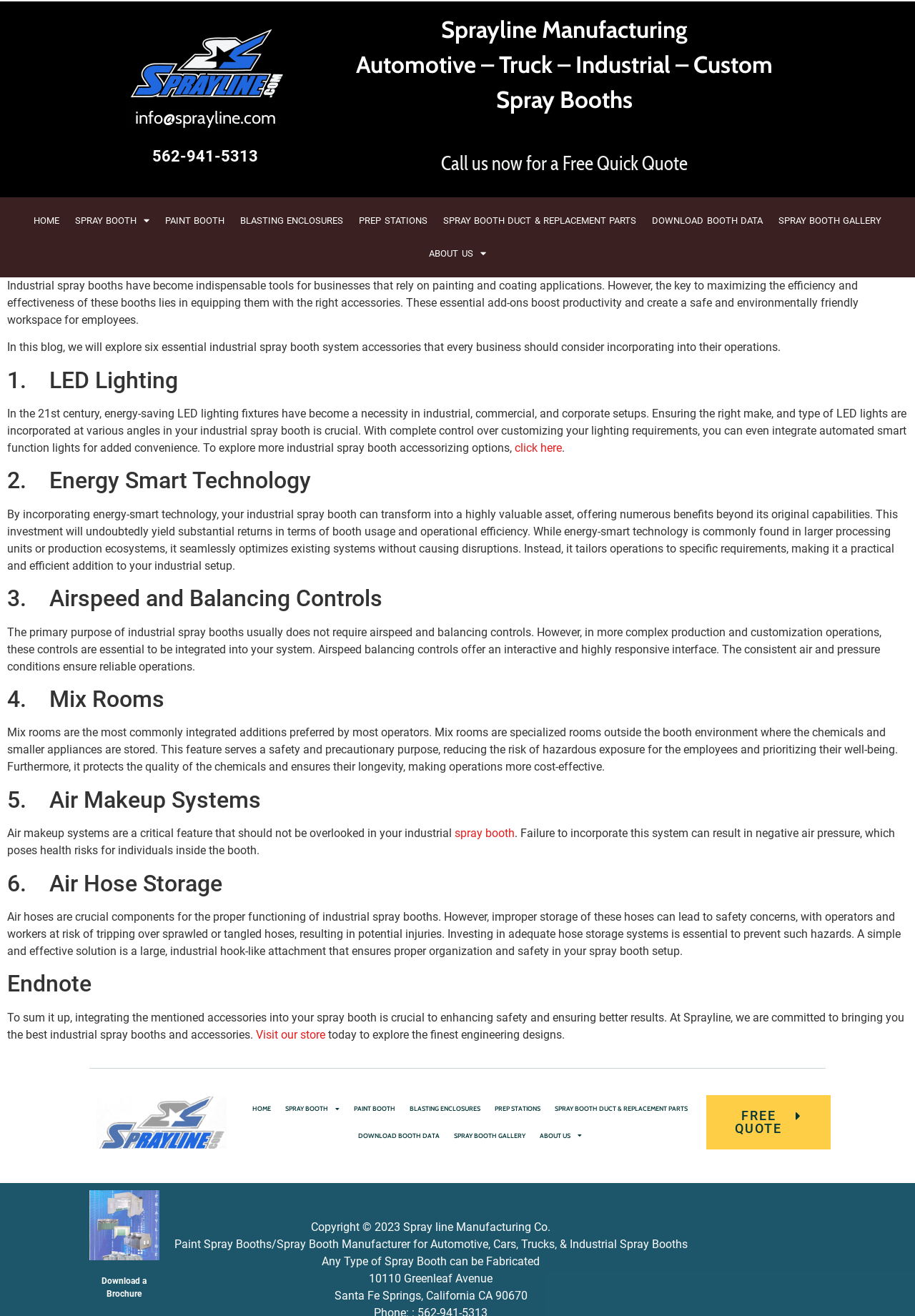Locate the bounding box coordinates of the clickable region to complete the following instruction: "Get a Free Quick Quote."

[0.482, 0.115, 0.751, 0.133]